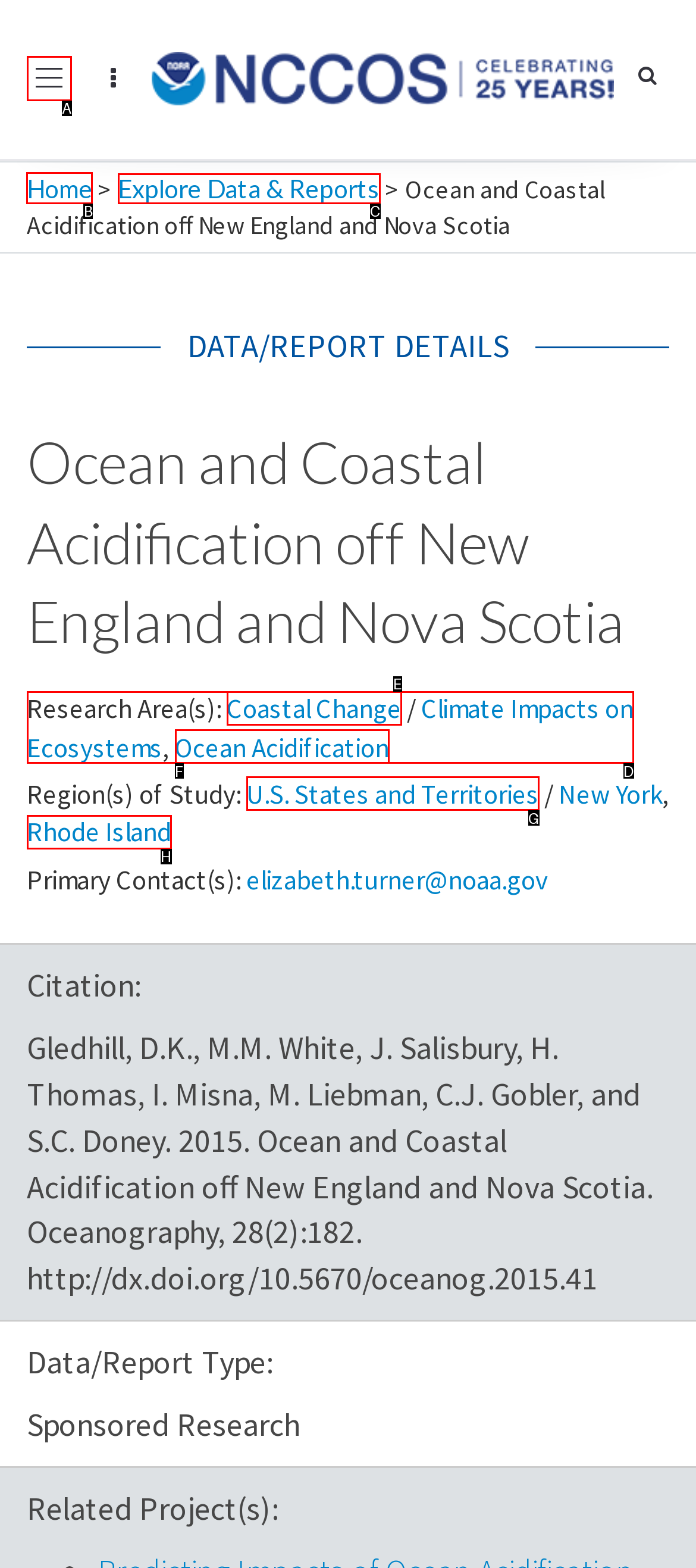Choose the UI element you need to click to carry out the task: Go to Home.
Respond with the corresponding option's letter.

B